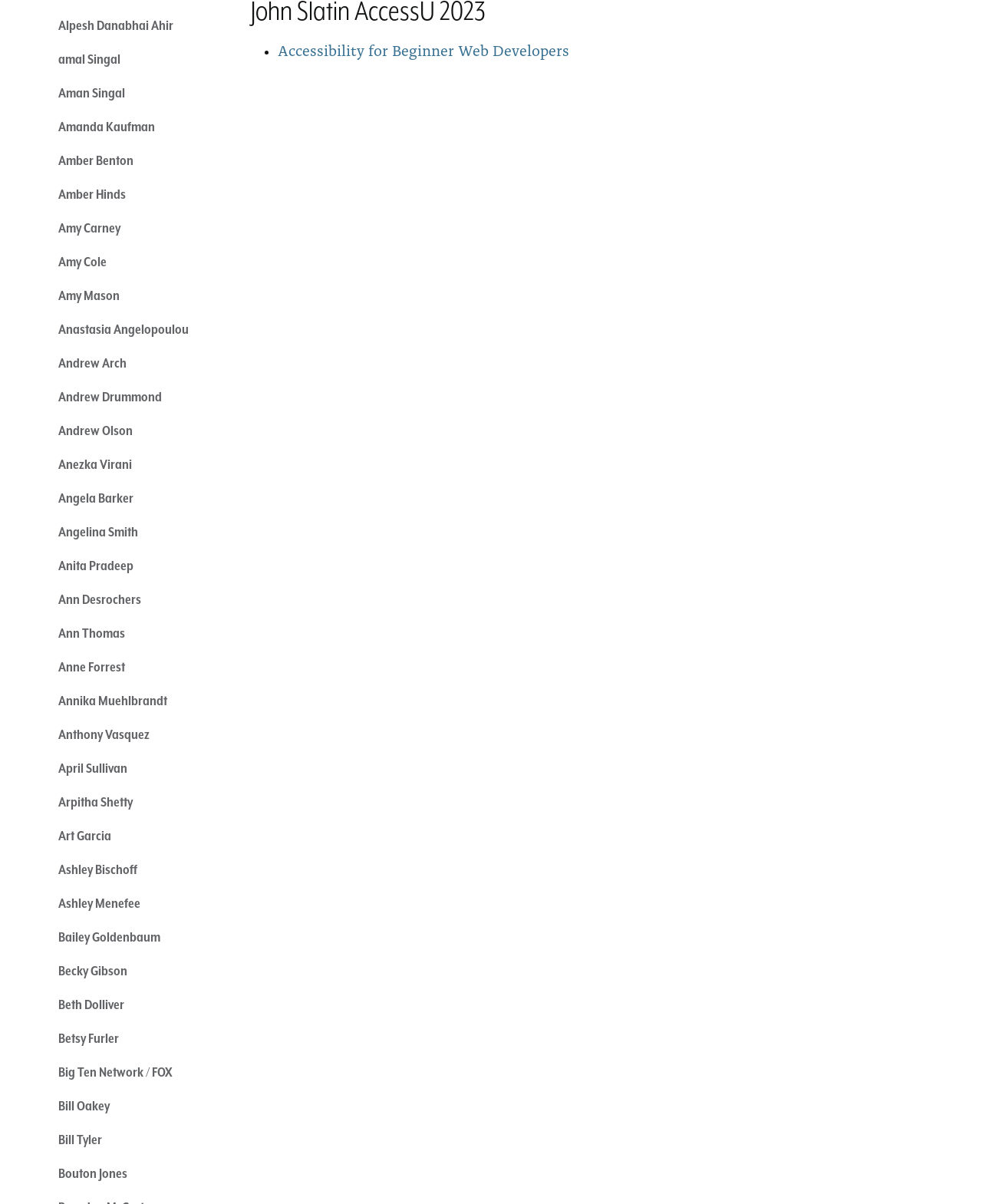Identify the bounding box coordinates of the section that should be clicked to achieve the task described: "Click on Accessibility for Beginner Web Developers".

[0.283, 0.032, 0.58, 0.05]